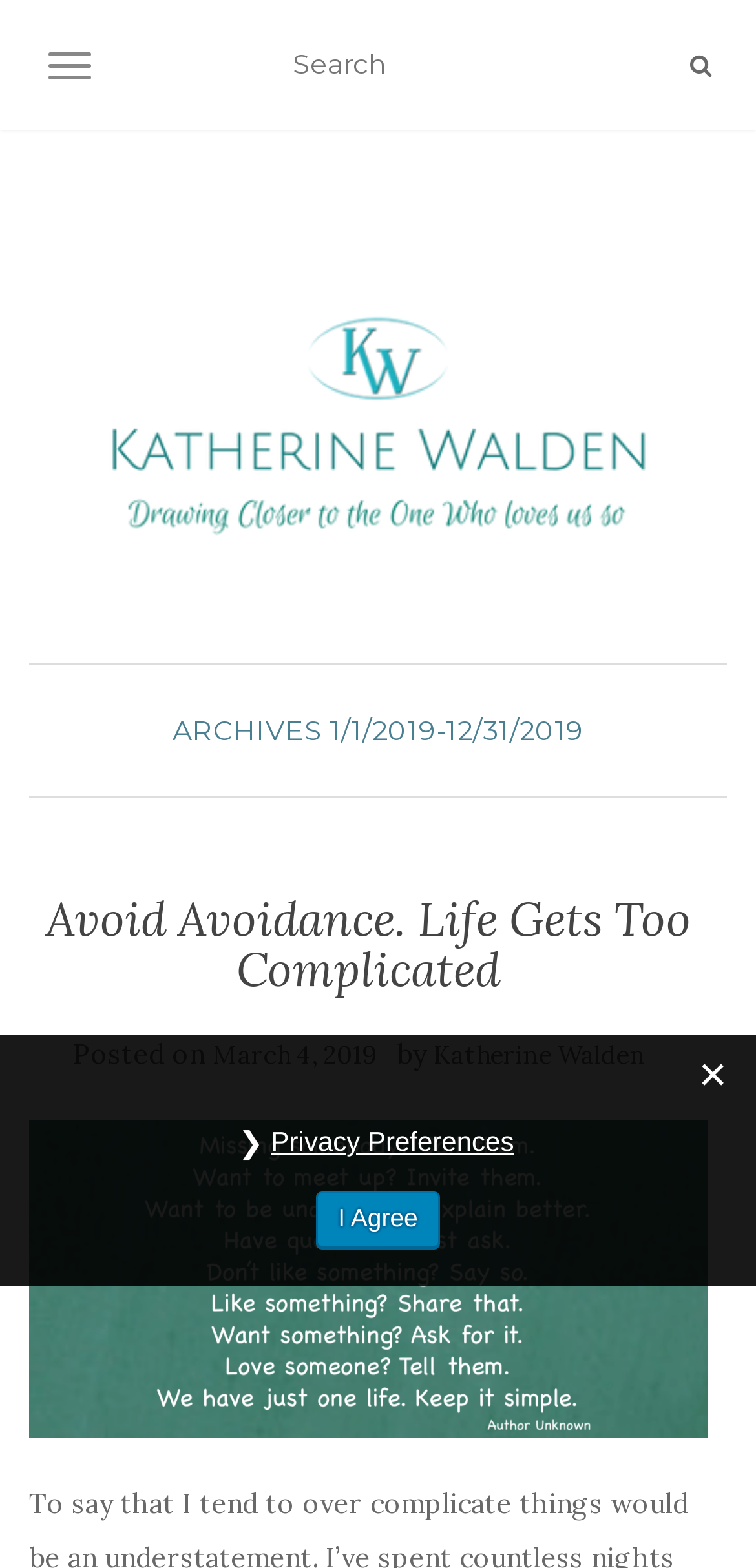Determine the bounding box coordinates of the section I need to click to execute the following instruction: "Toggle navigation". Provide the coordinates as four float numbers between 0 and 1, i.e., [left, top, right, bottom].

[0.038, 0.022, 0.146, 0.062]